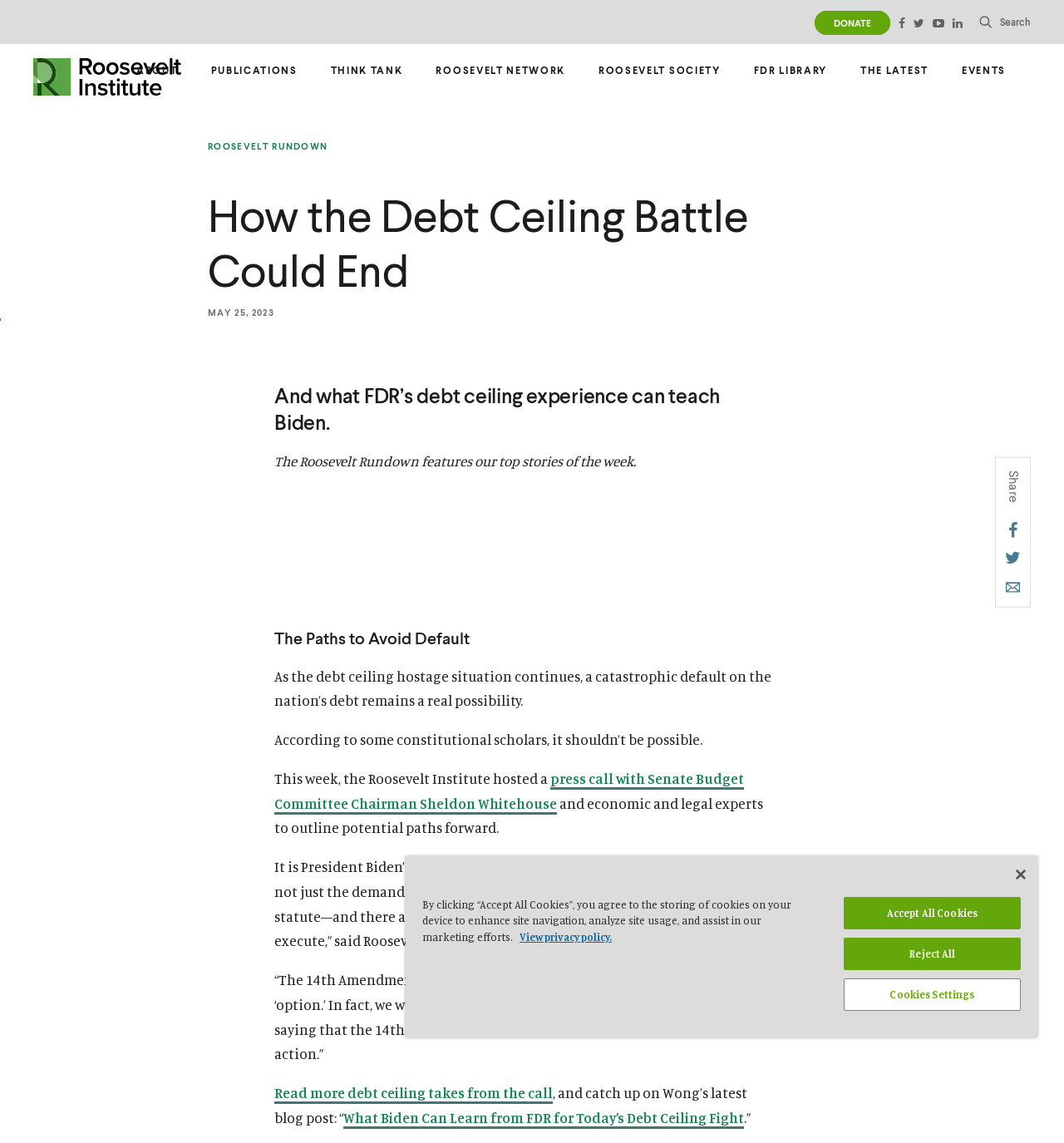Determine the bounding box coordinates of the clickable area required to perform the following instruction: "Search for something". The coordinates should be represented as four float numbers between 0 and 1: [left, top, right, bottom].

[0.92, 0.0, 0.969, 0.039]